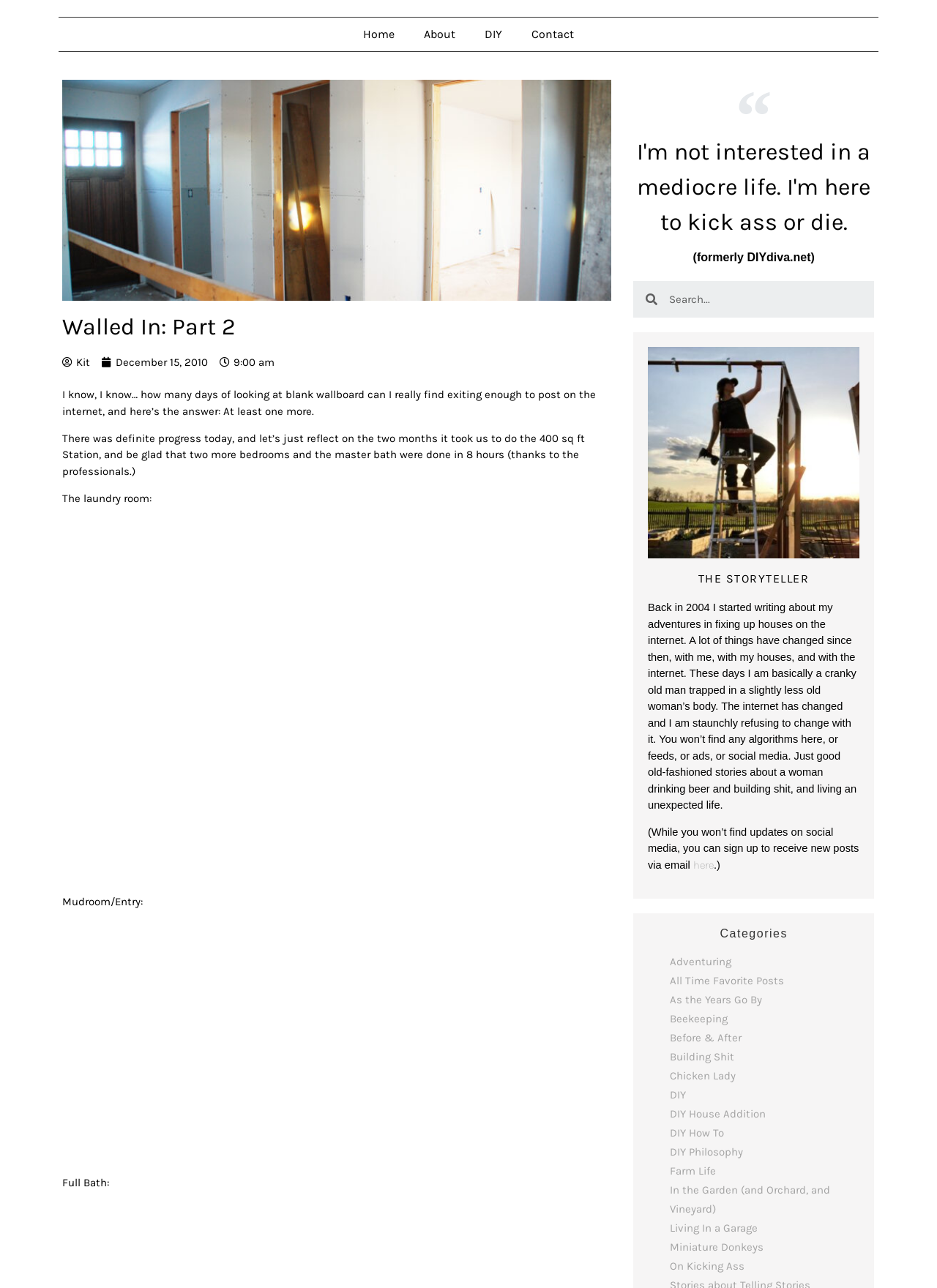What is the category of the post 'On Kicking Ass'?
Refer to the image and answer the question using a single word or phrase.

On Kicking Ass